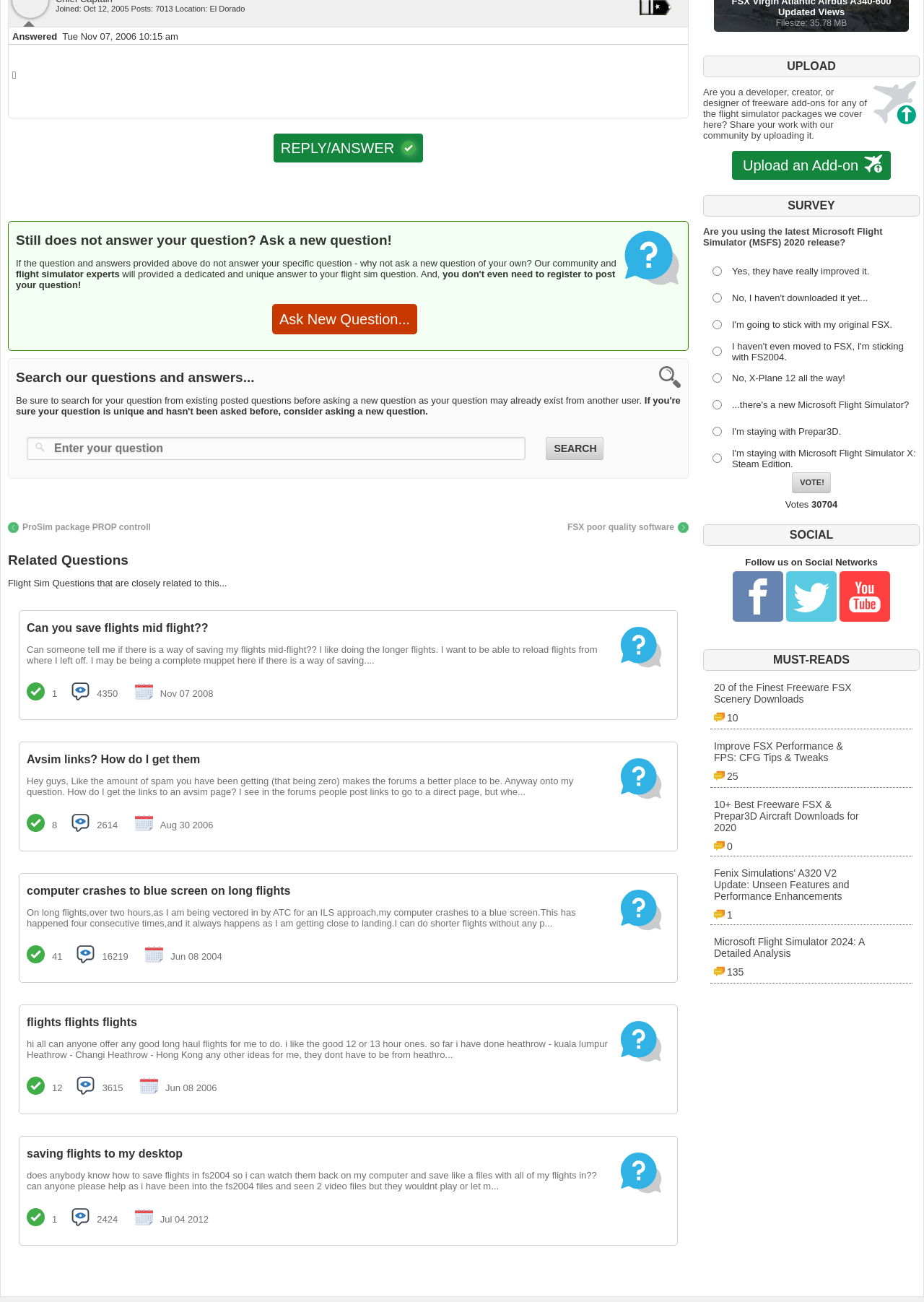Use a single word or phrase to answer the following:
What is the user's location?

El Dorado